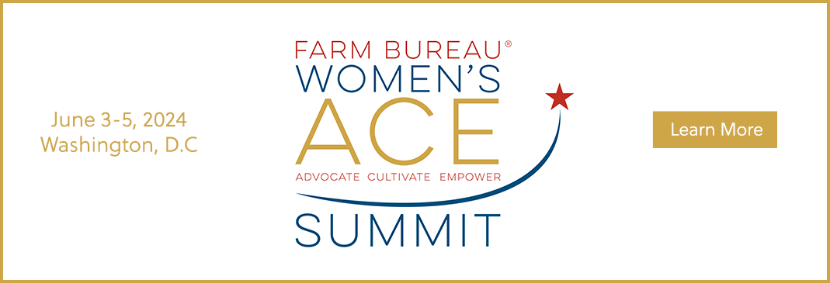What is the location of the Farm Bureau Women’s ACE Summit?
Please give a detailed and elaborate answer to the question based on the image.

The location of the event is mentioned in the caption, which specifies that the Farm Bureau Women’s ACE Summit will take place in Washington, D.C.